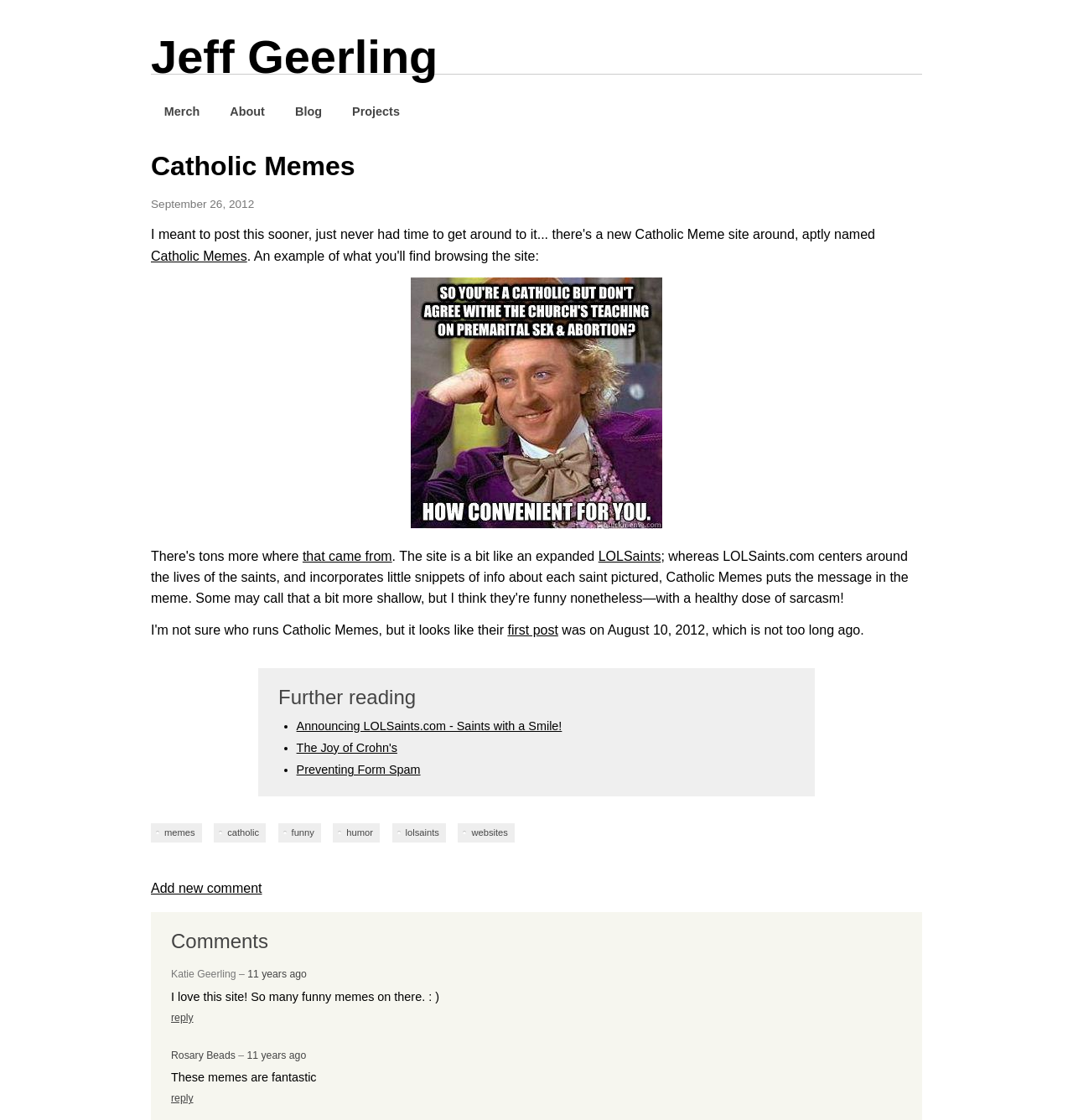Determine the bounding box coordinates for the area that should be clicked to carry out the following instruction: "Reply to the first comment".

[0.159, 0.903, 0.18, 0.914]